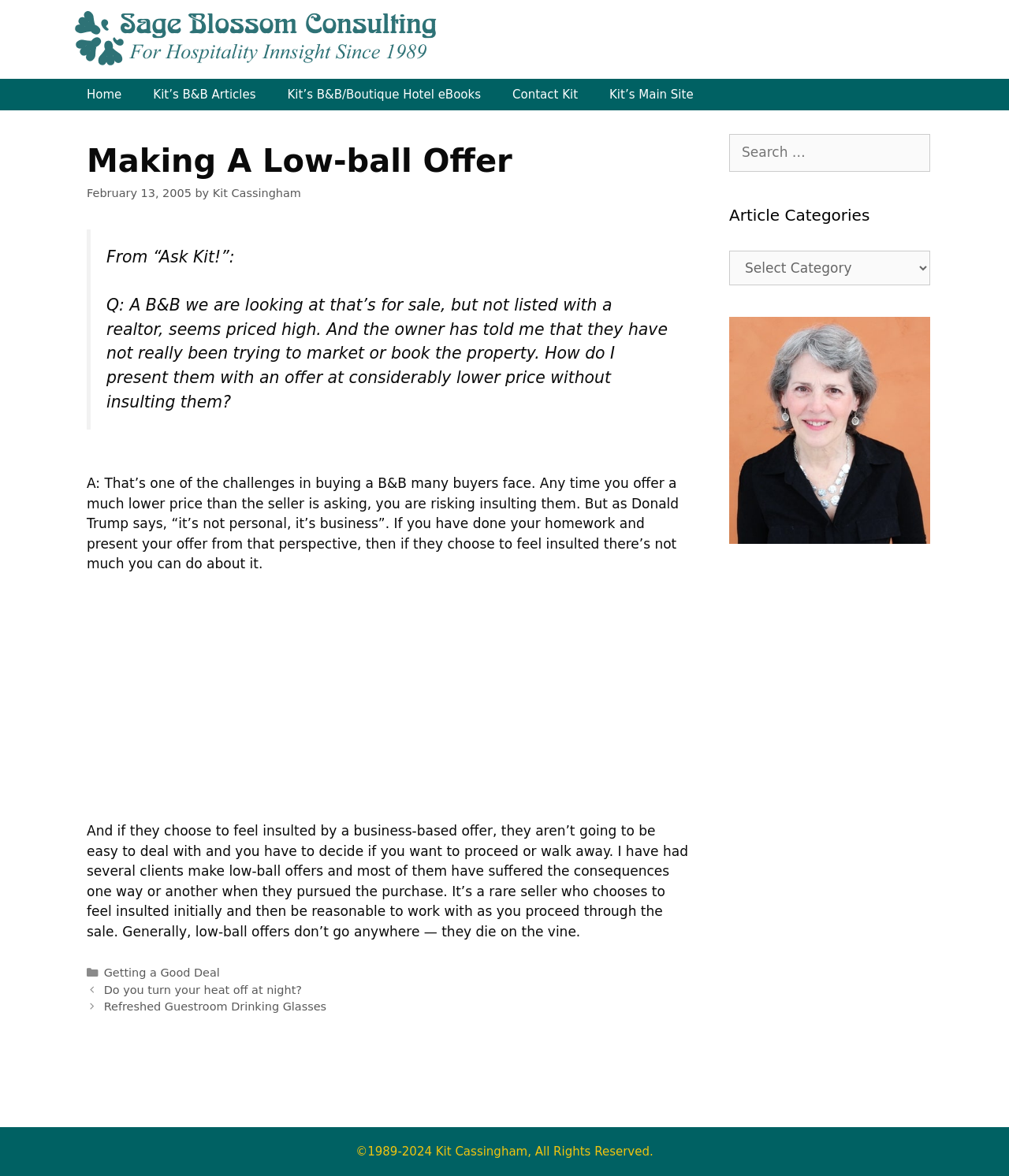Respond to the question below with a single word or phrase: What is the name of the B&B lady?

Kit Cassingham